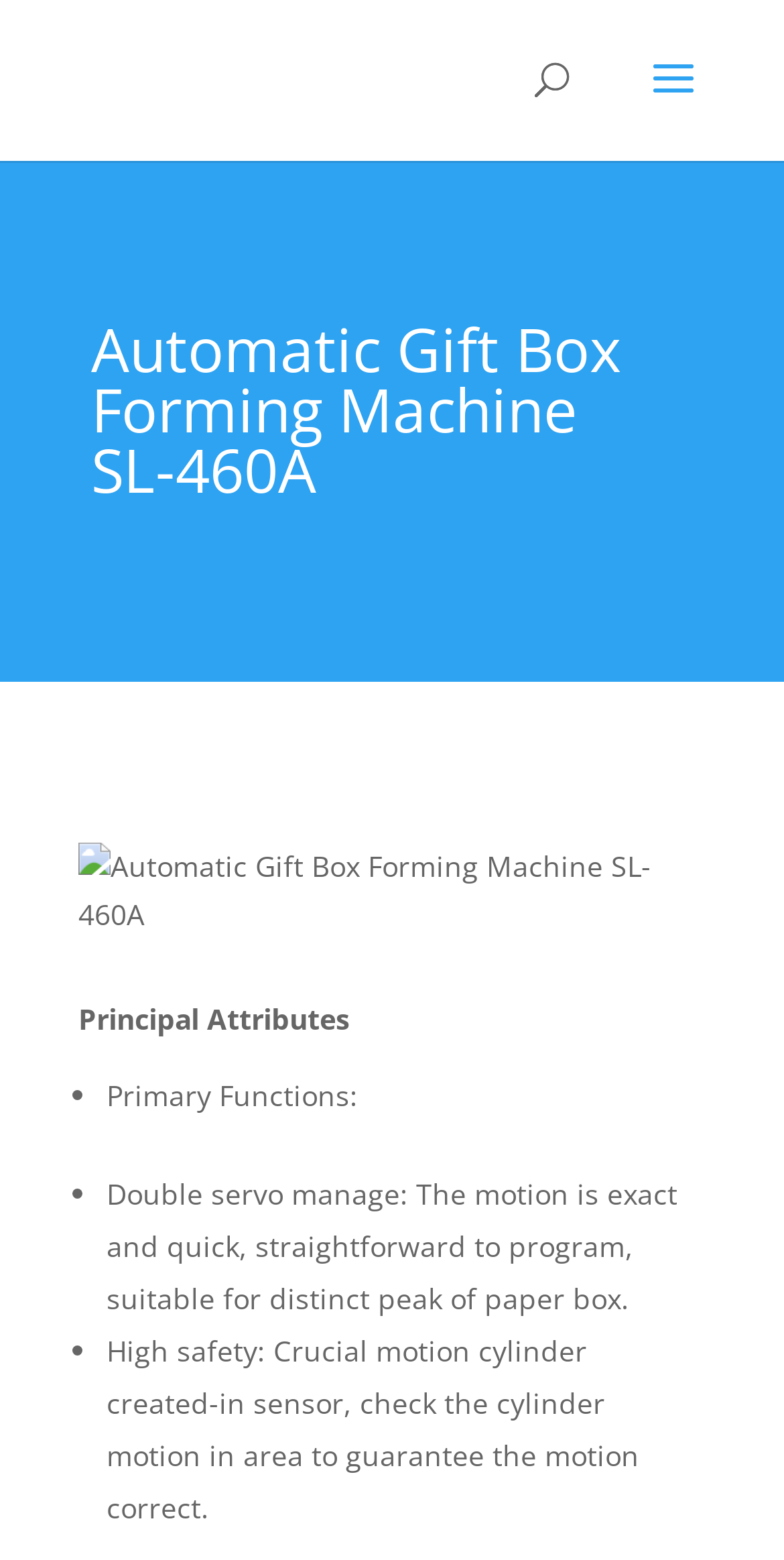Identify the primary heading of the webpage and provide its text.

Automatic Gift Box Forming Machine SL-460A